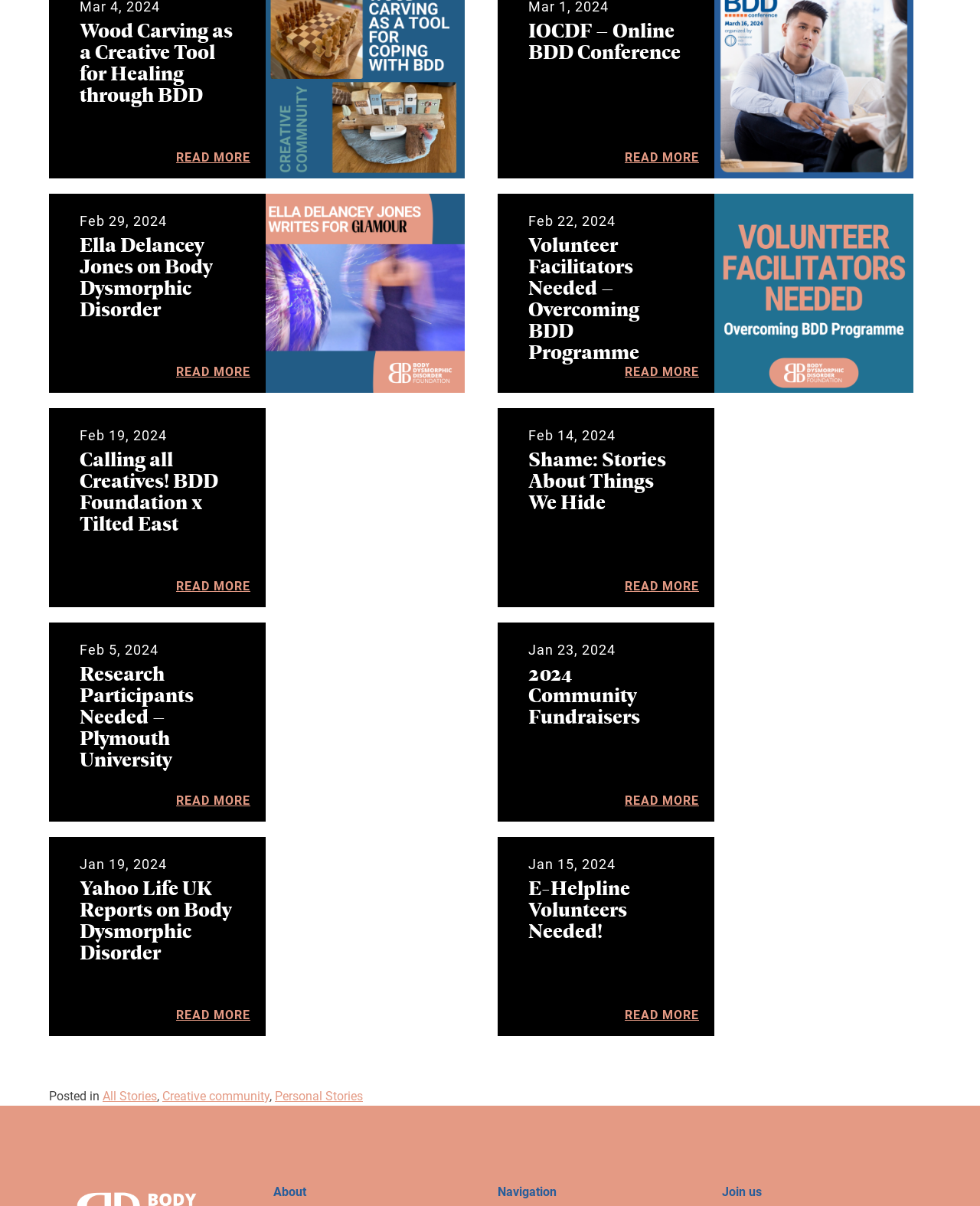Determine the bounding box for the UI element described here: "Read More".

[0.18, 0.656, 0.255, 0.672]